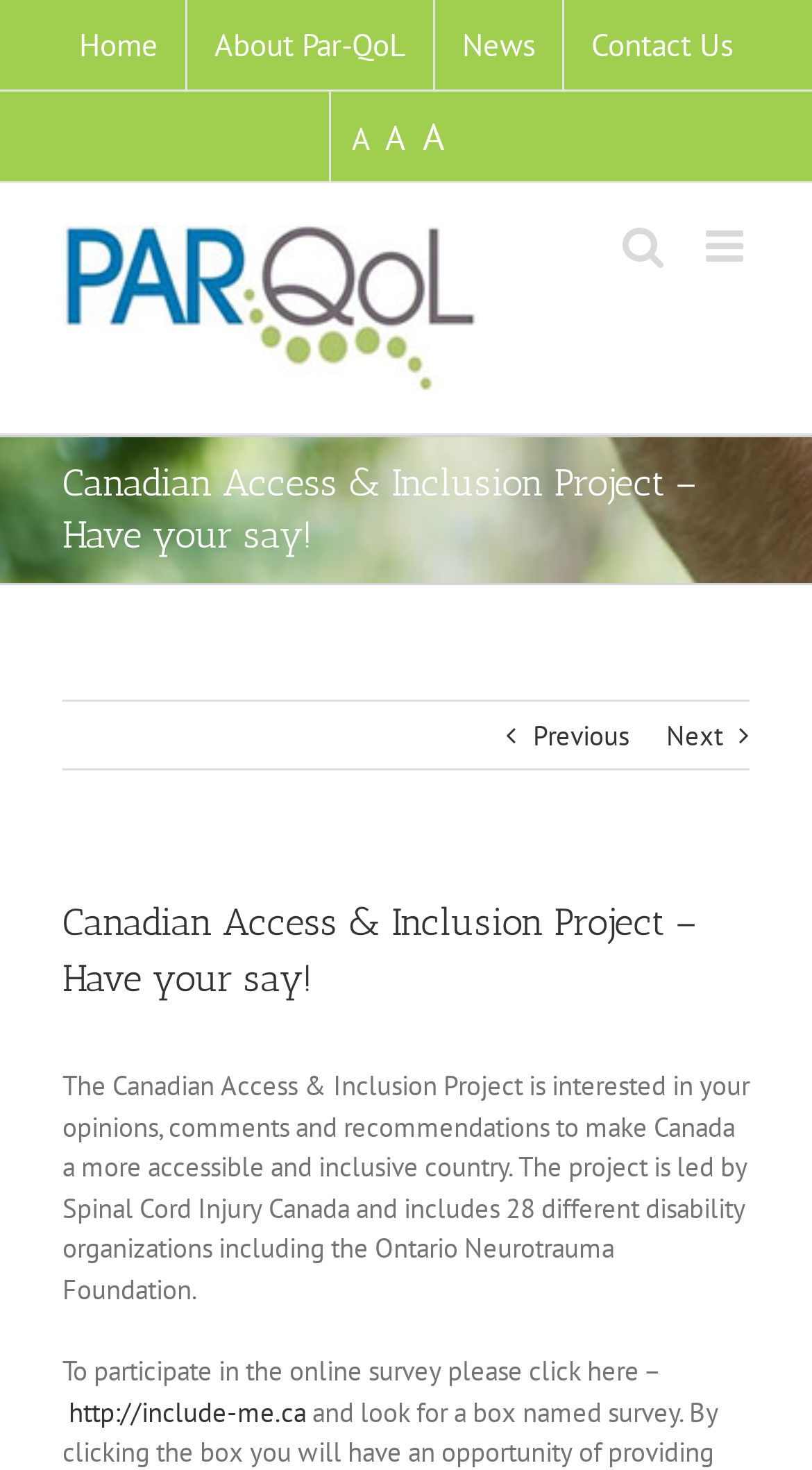Using the element description A, predict the bounding box coordinates for the UI element. Provide the coordinates in (top-left x, top-left y, bottom-right x, bottom-right y) format with values ranging from 0 to 1.

[0.433, 0.081, 0.454, 0.108]